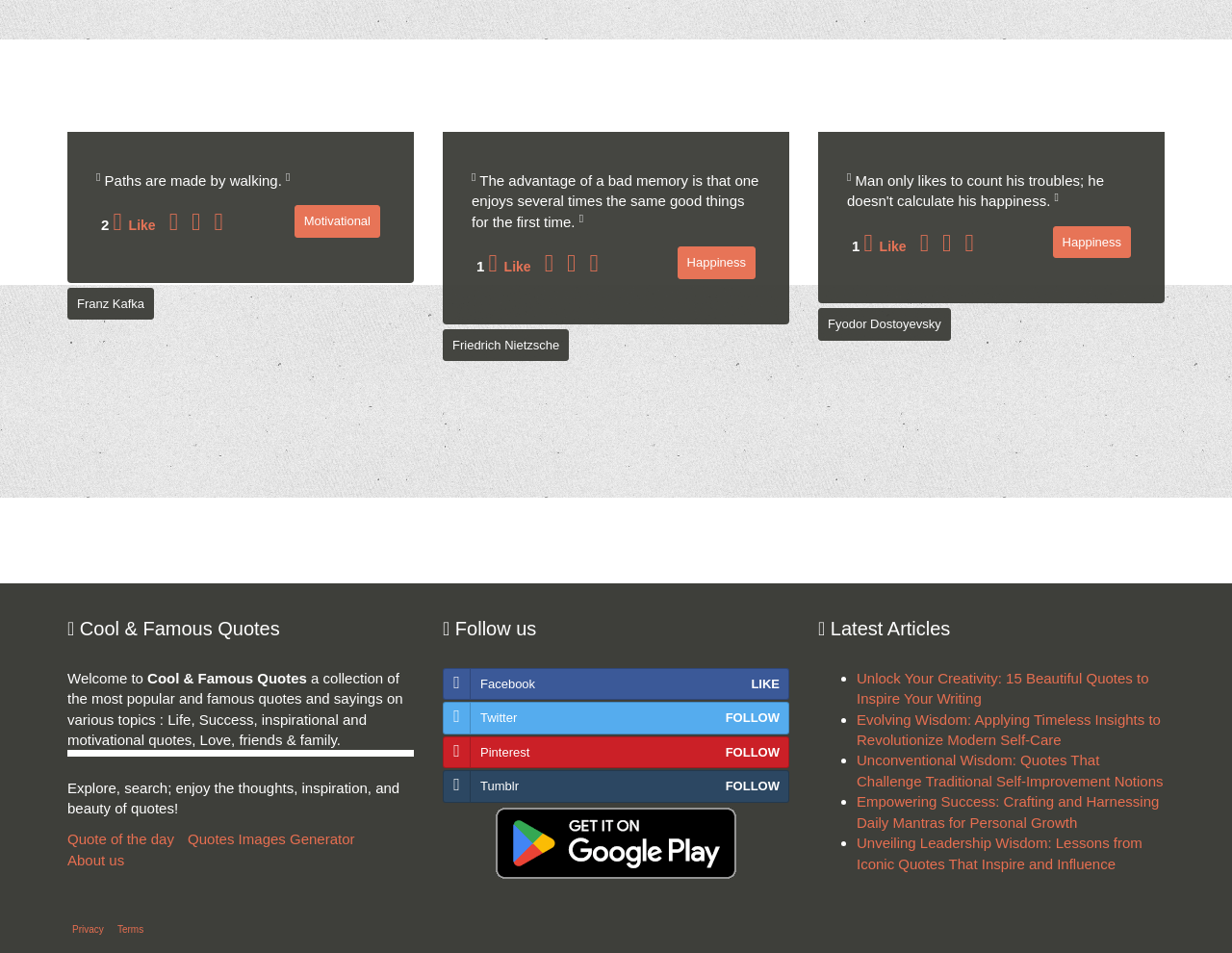Provide the bounding box coordinates of the UI element this sentence describes: "Quote of the day".

[0.055, 0.872, 0.141, 0.889]